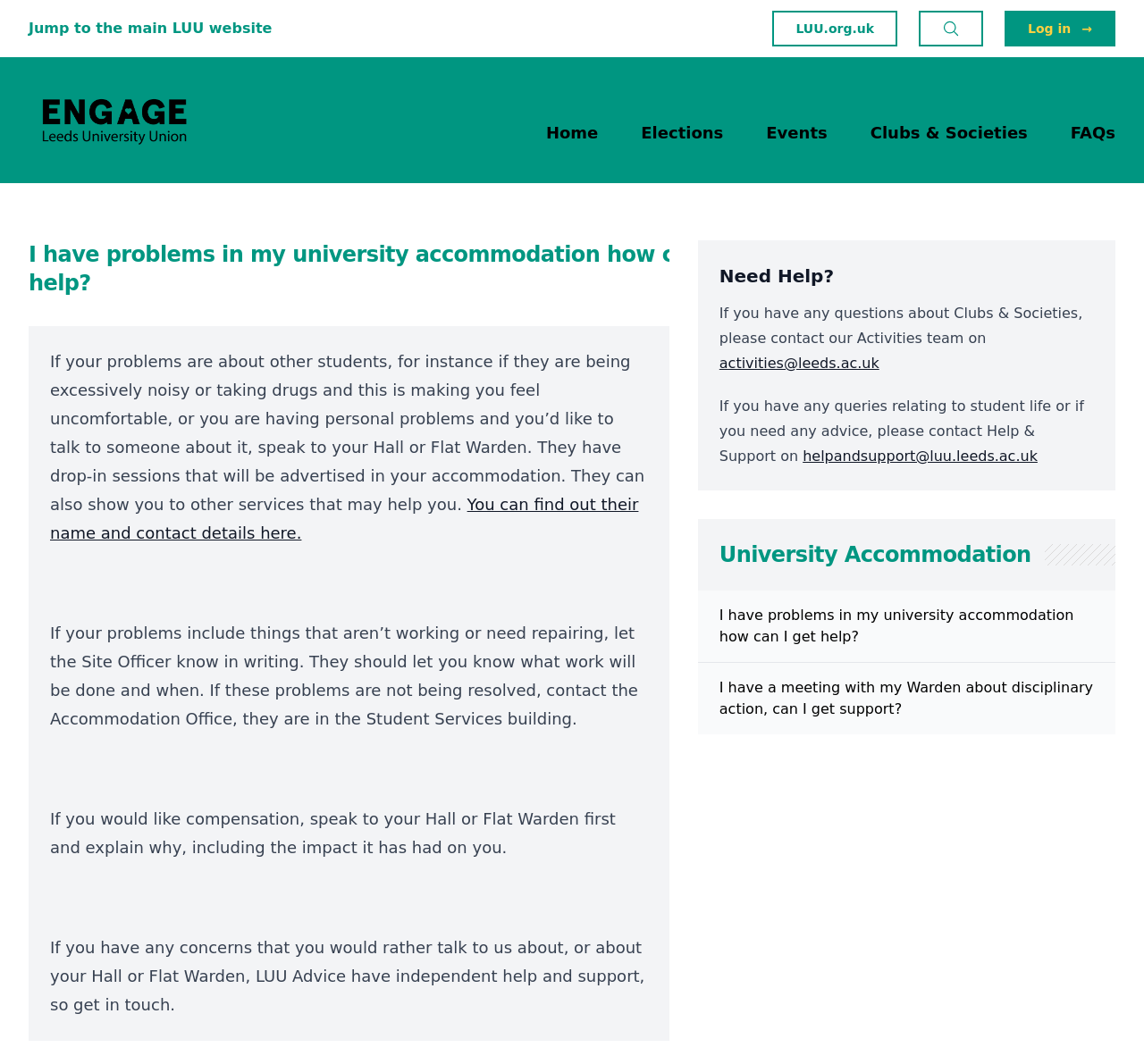Specify the bounding box coordinates for the region that must be clicked to perform the given instruction: "Click on 'Services'".

None